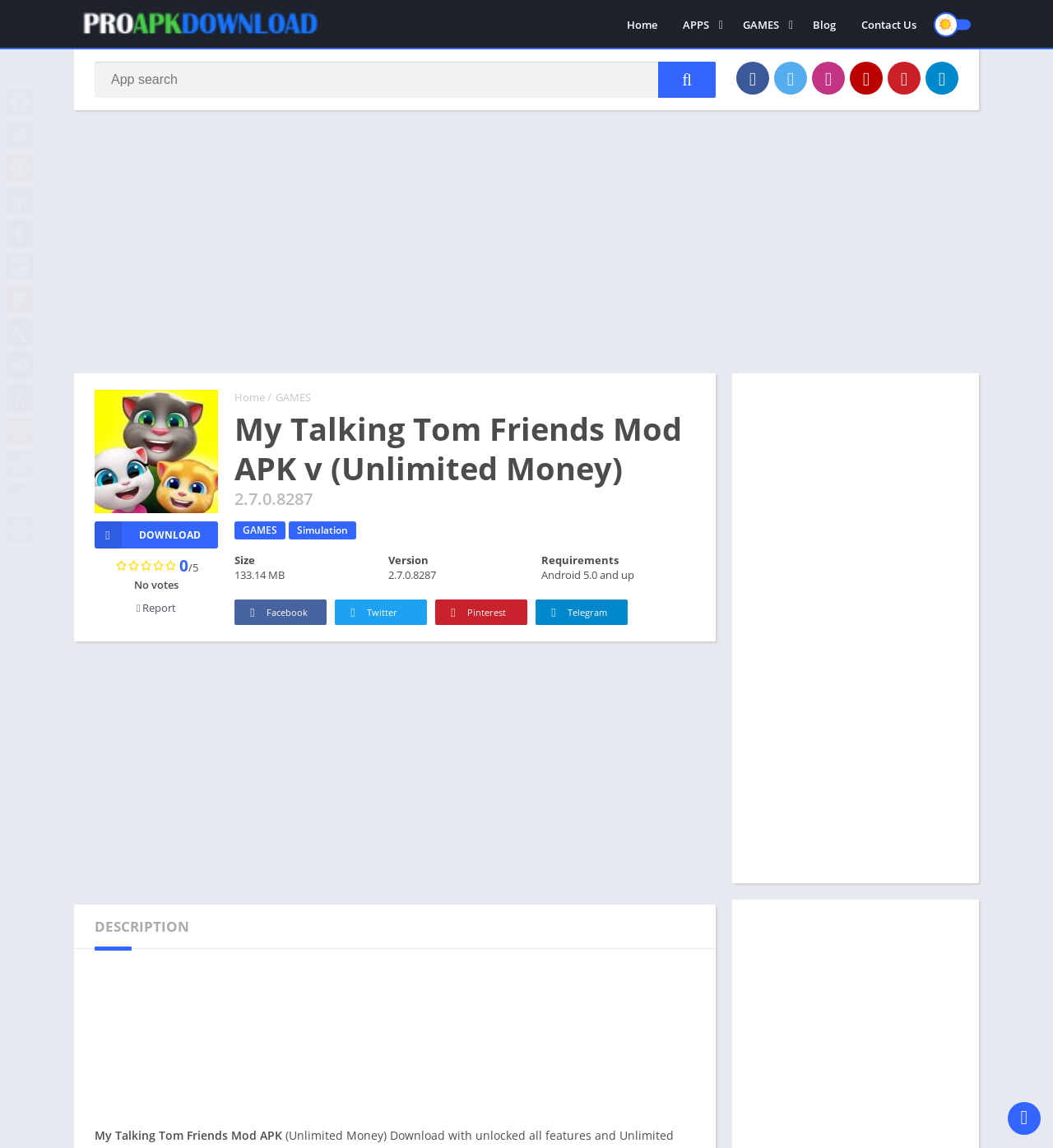Give a full account of the webpage's elements and their arrangement.

This webpage is about downloading the mod APK of "My Talking Tom Friends" with unlimited features for Android. At the top, there is a navigation menu with links to "Home", "APPS", "GAMES", "Blog", and "Contact Us". Below the navigation menu, there is a search bar with a "Search" button and social media links to Facebook, Twitter, Instagram, YouTube, Pinterest, and Telegram.

On the left side, there is a list of categories for apps and games, including "Auto & vehicles", "Books & Reference", "Business", and many others. On the right side, there is a list of game genres, including "Action", "Adventure", "Arcade", and many others.

The main content of the page is about the "My Talking Tom Friends Mod APK" with unlimited money. There is a heading with the app's name and version number, followed by a download link with a "DOWNLOAD" icon. Below the download link, there are details about the app, including its size, version, and requirements.

There are also ratings and reviews for the app, with a "No votes" message and a "Report" link. Additionally, there are social media links to Facebook, Twitter, Pinterest, and Telegram.

At the bottom of the page, there is a description section with a heading "DESCRIPTION", but the content is not provided. There are also two advertisements, one at the top and one at the bottom, both in iframe format.